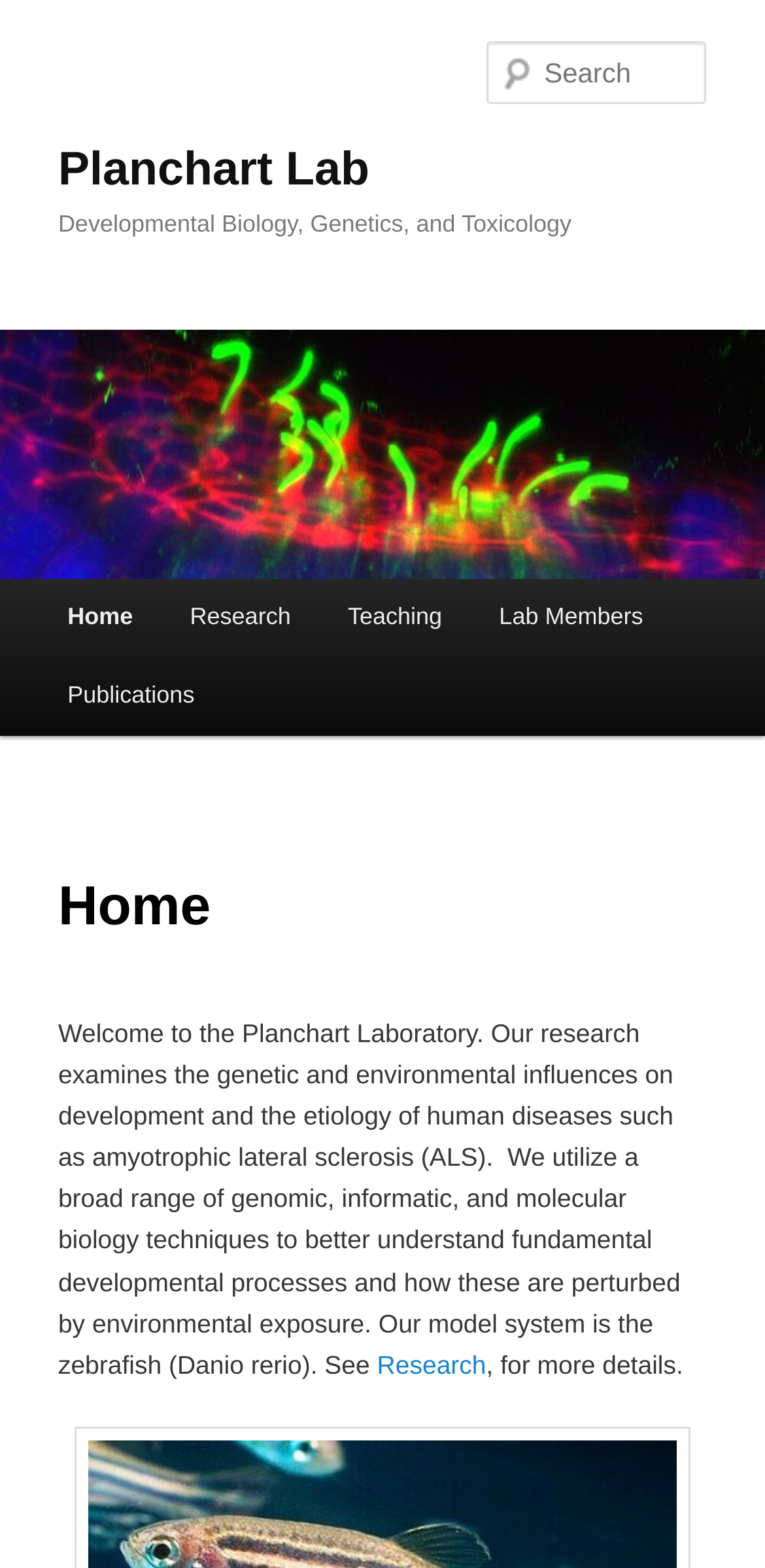Please reply to the following question using a single word or phrase: 
What is the name of the laboratory?

Planchart Lab